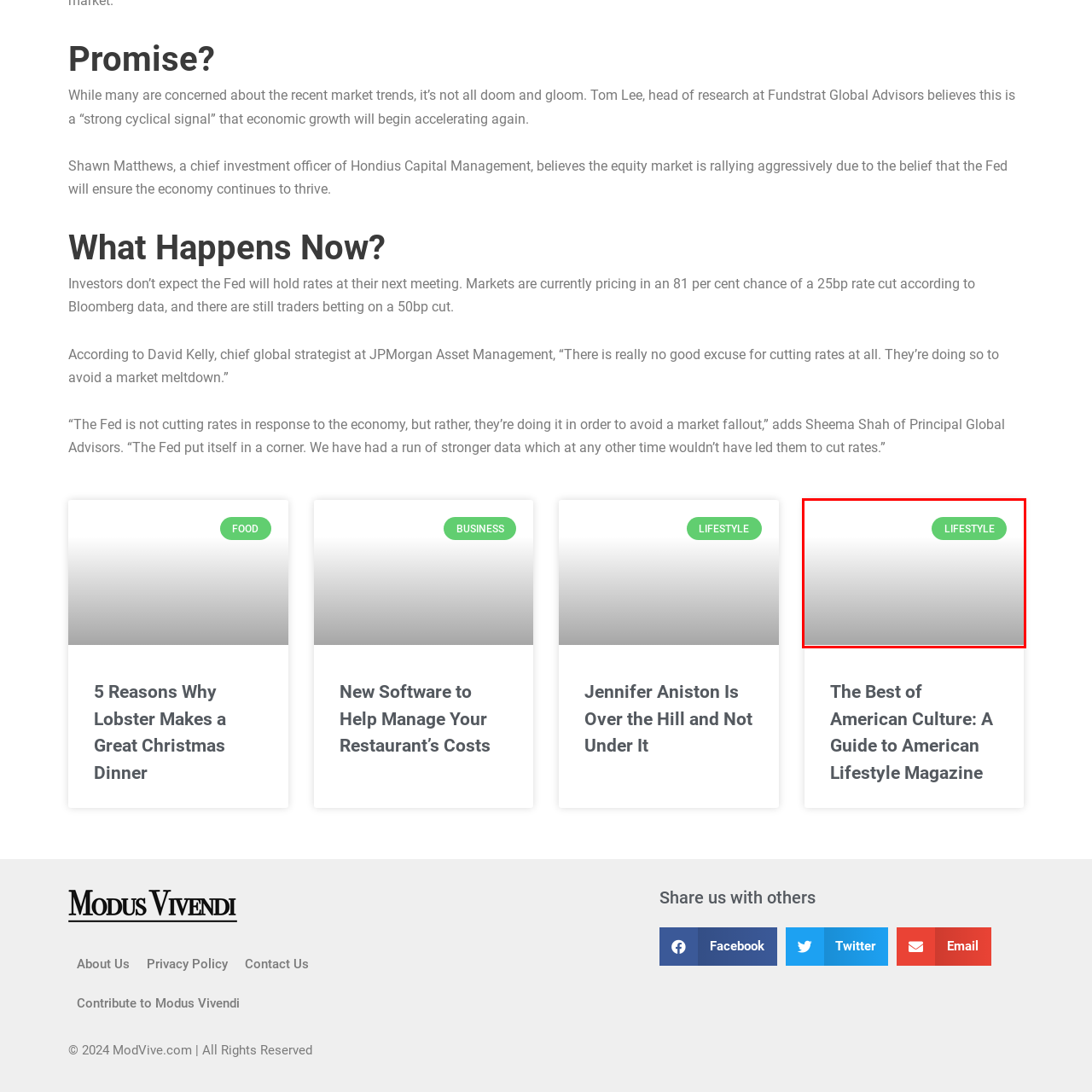Observe the image enclosed by the red border and respond to the subsequent question with a one-word or short phrase:
What is the background color transition?

White to gray